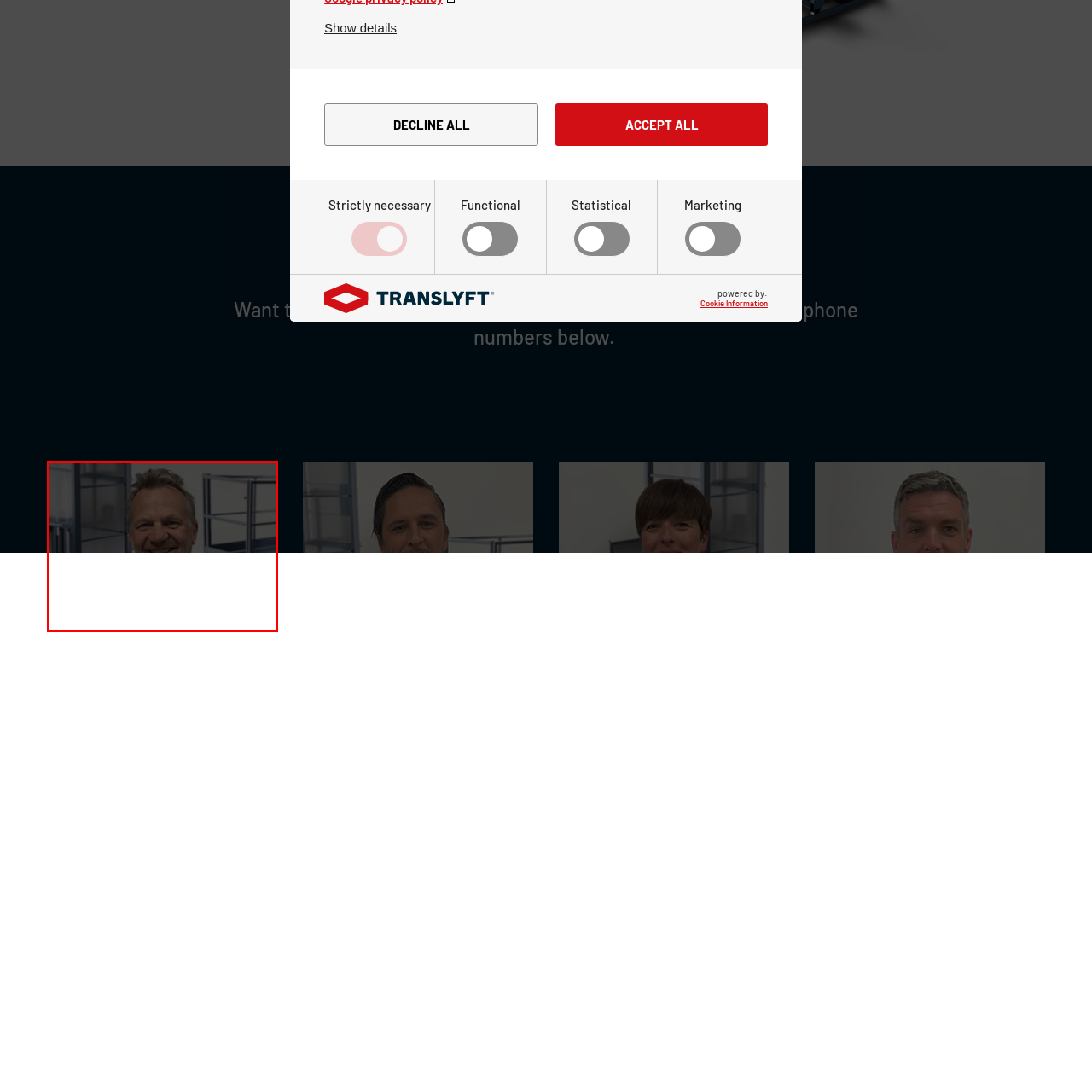View the segment outlined in white, What is George Scholes' email address? 
Answer using one word or phrase.

george@translyft.com